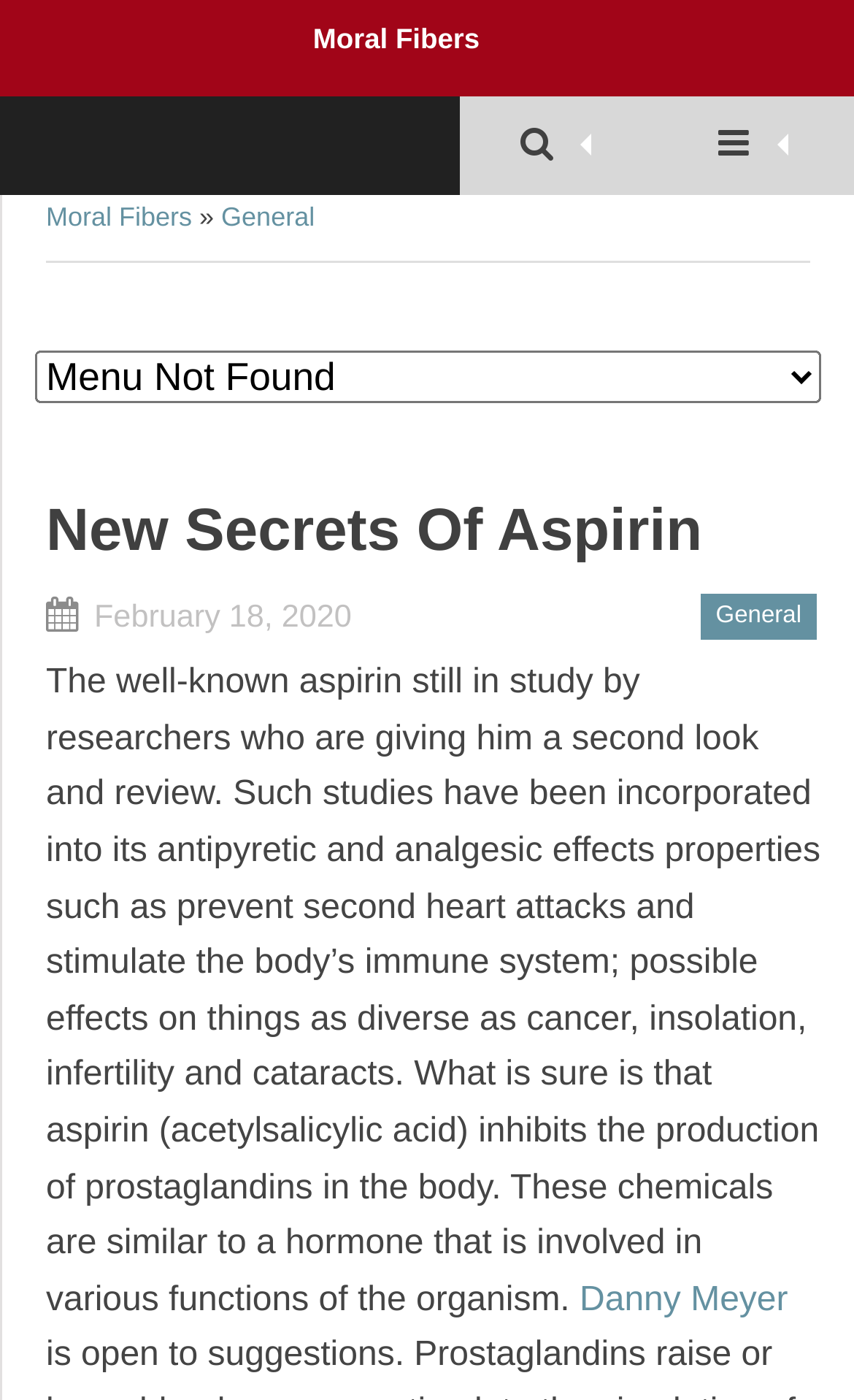Provide a brief response to the question using a single word or phrase: 
Who is the author of the article?

Danny Meyer